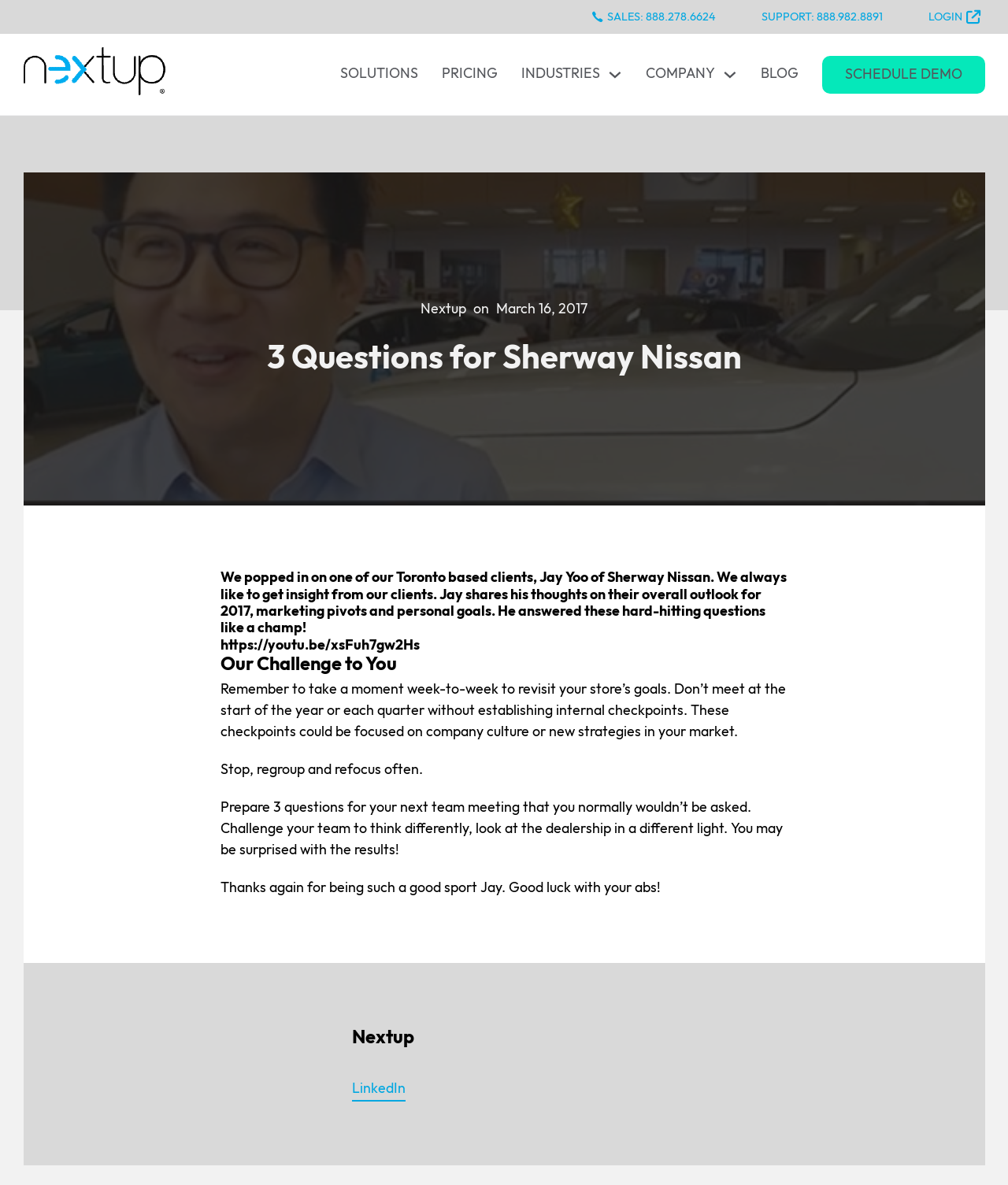What is the purpose of the article?
Look at the image and answer the question with a single word or phrase.

To share Jay Yoo's thoughts on 2017 outlook